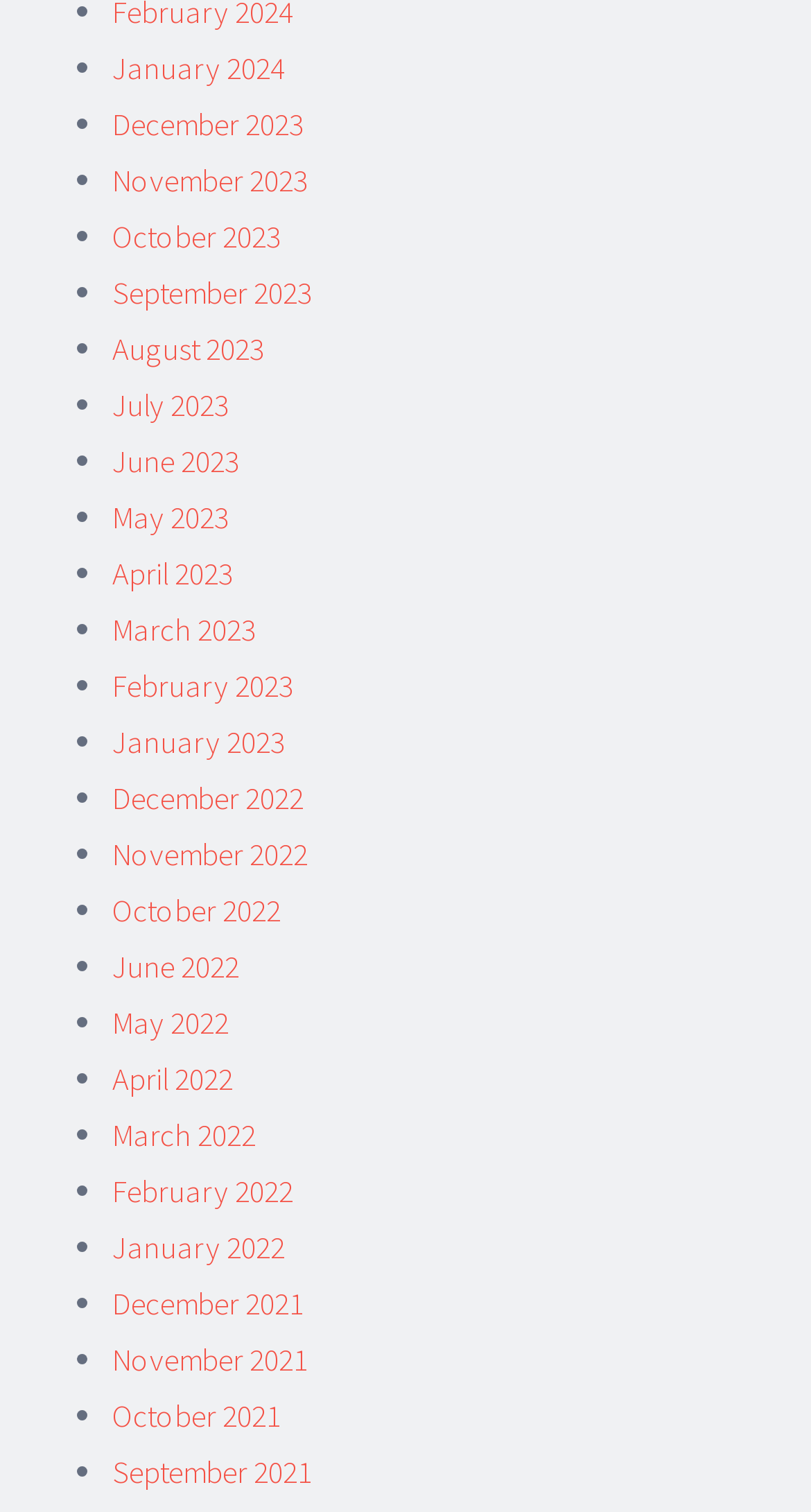Provide the bounding box coordinates for the area that should be clicked to complete the instruction: "View November 2023".

[0.138, 0.106, 0.379, 0.132]